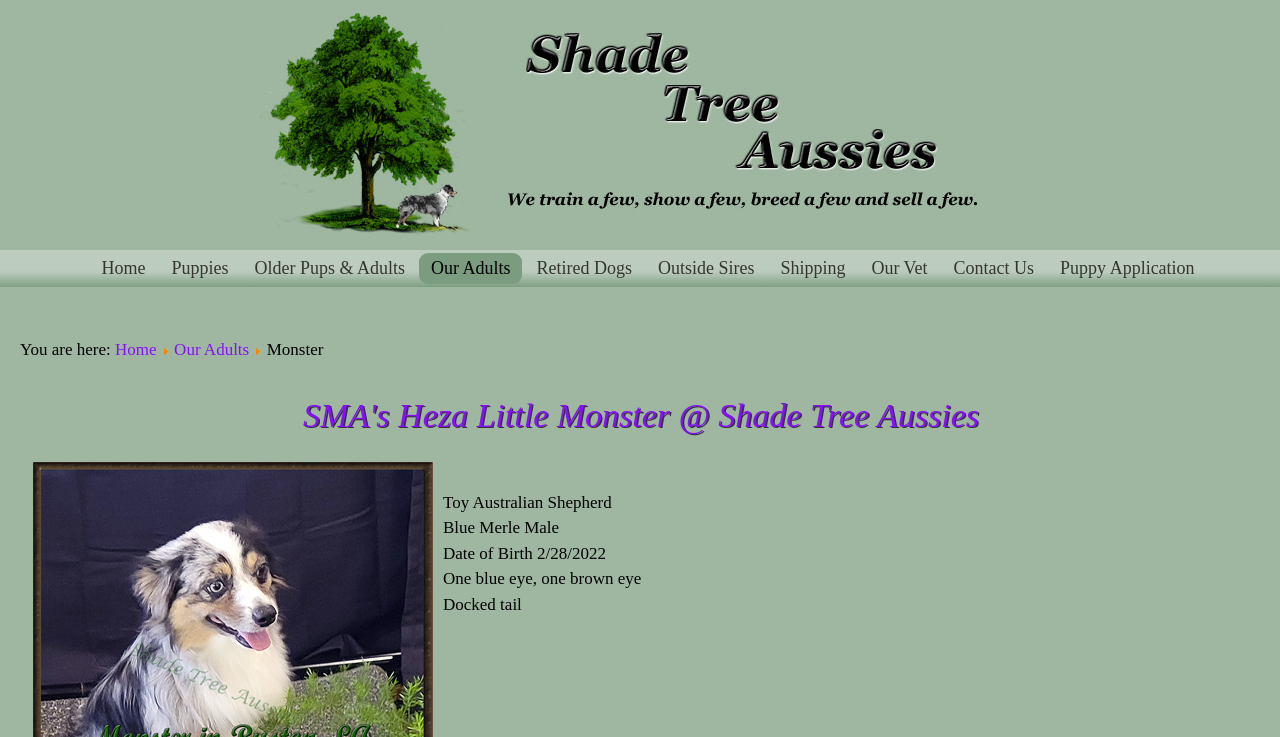Respond to the question with just a single word or phrase: 
What is the name of the dog on this page?

SMA's Heza Little Monster